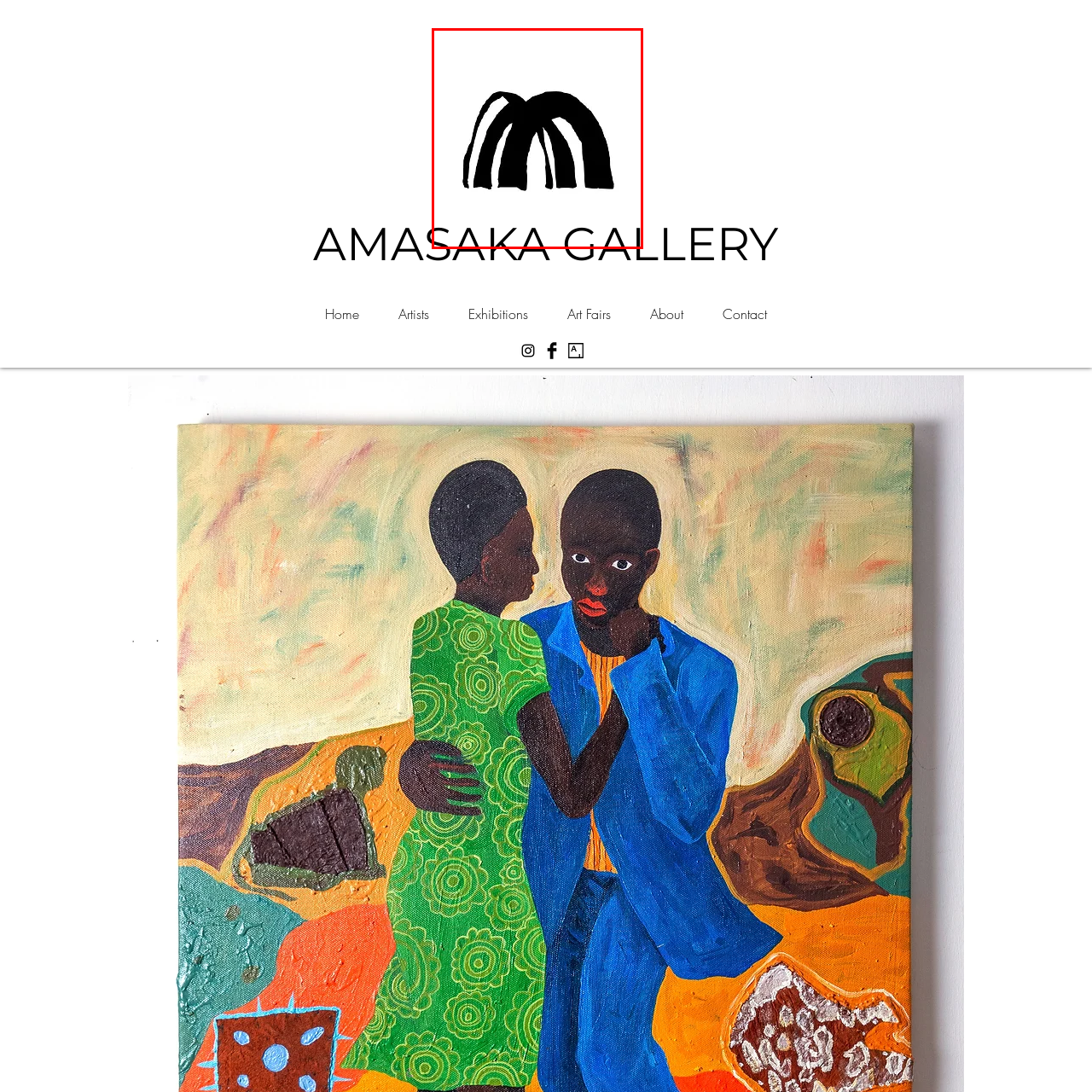Offer an in-depth description of the image encased within the red bounding lines.

The image features the logo of Amasaka Gallery, prominently displayed at the top of the webpage. The logo consists of a stylized design with curved, black lines that evoke a dome-like shape, capturing a sense of modern artistry. Below the logo, the text "AMASAKA GALLERY" is visible, reinforcing the branding of the gallery. This visual element encapsulates the gallery's contemporary aesthetic and serves as a welcoming introduction to its offerings, which may include various art exhibitions and profiles of artists. The logo's minimalistic and abstract design reflects the gallery's mission to showcase innovative and thought-provoking art.